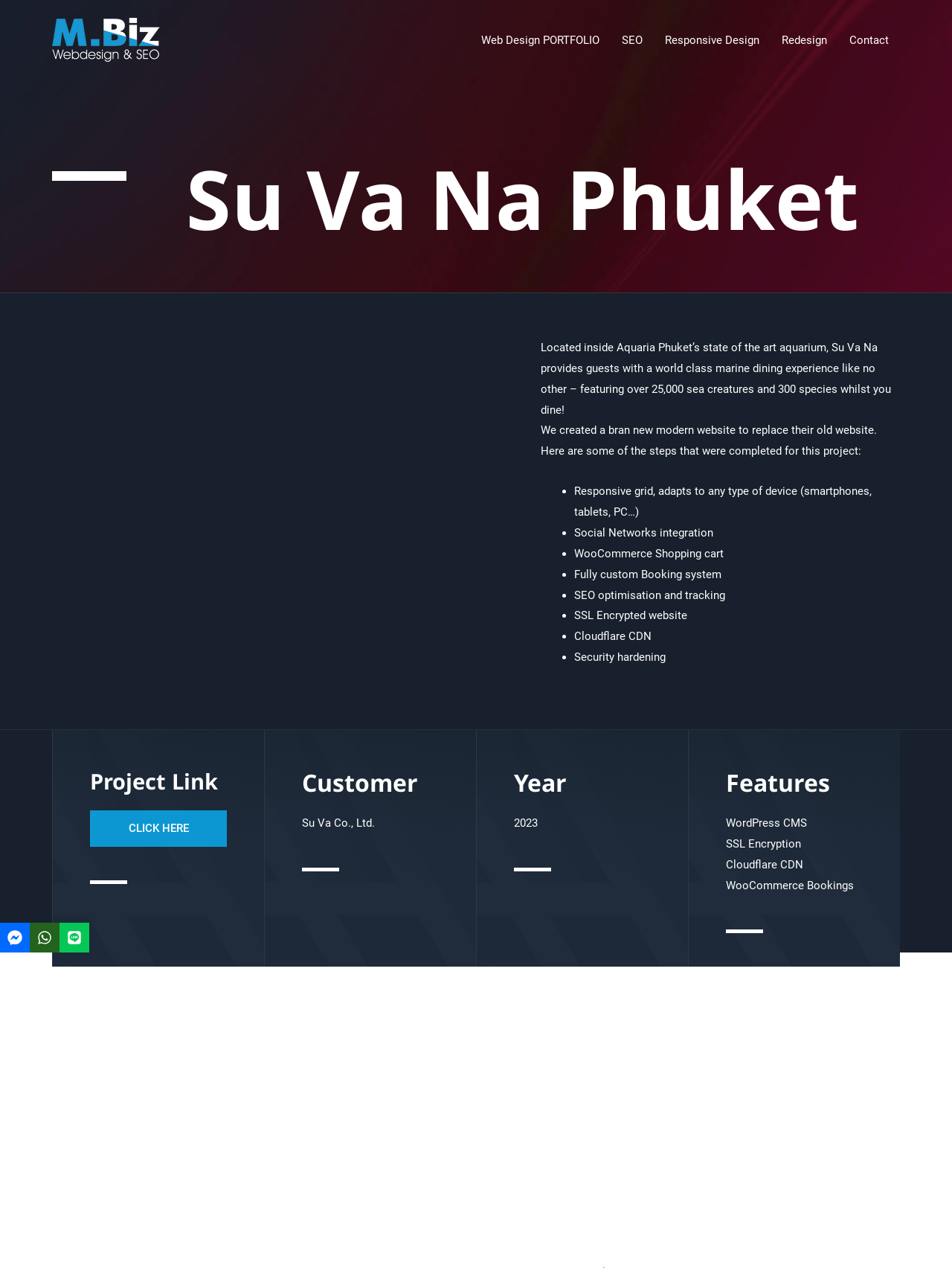What is the type of shopping cart used?
With the help of the image, please provide a detailed response to the question.

The type of shopping cart used can be found in the list of features mentioned in the webpage. One of the features is 'WooCommerce Shopping cart' which is listed as a bullet point.